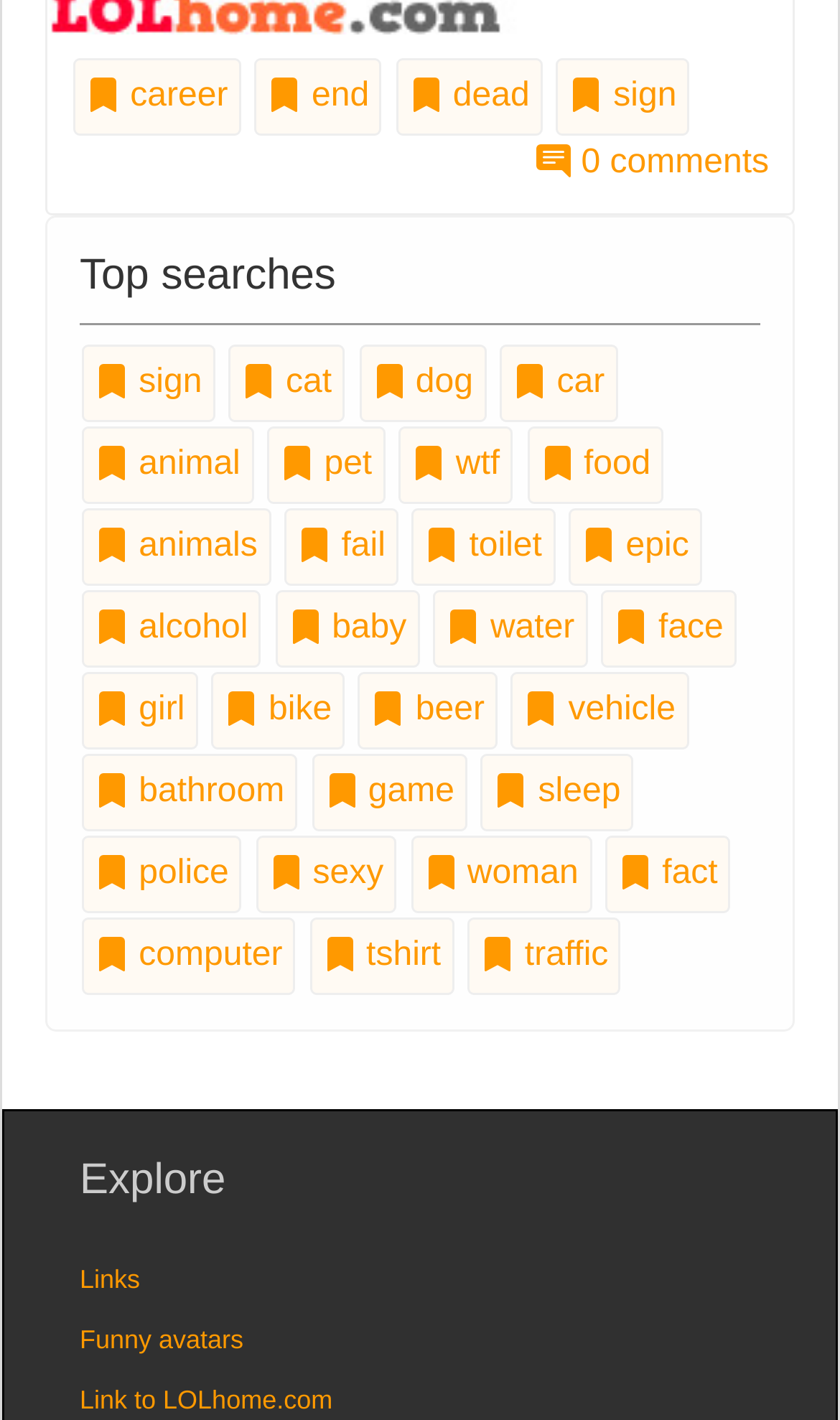Kindly determine the bounding box coordinates of the area that needs to be clicked to fulfill this instruction: "Click on the '0 comments' link".

[0.64, 0.101, 0.915, 0.127]